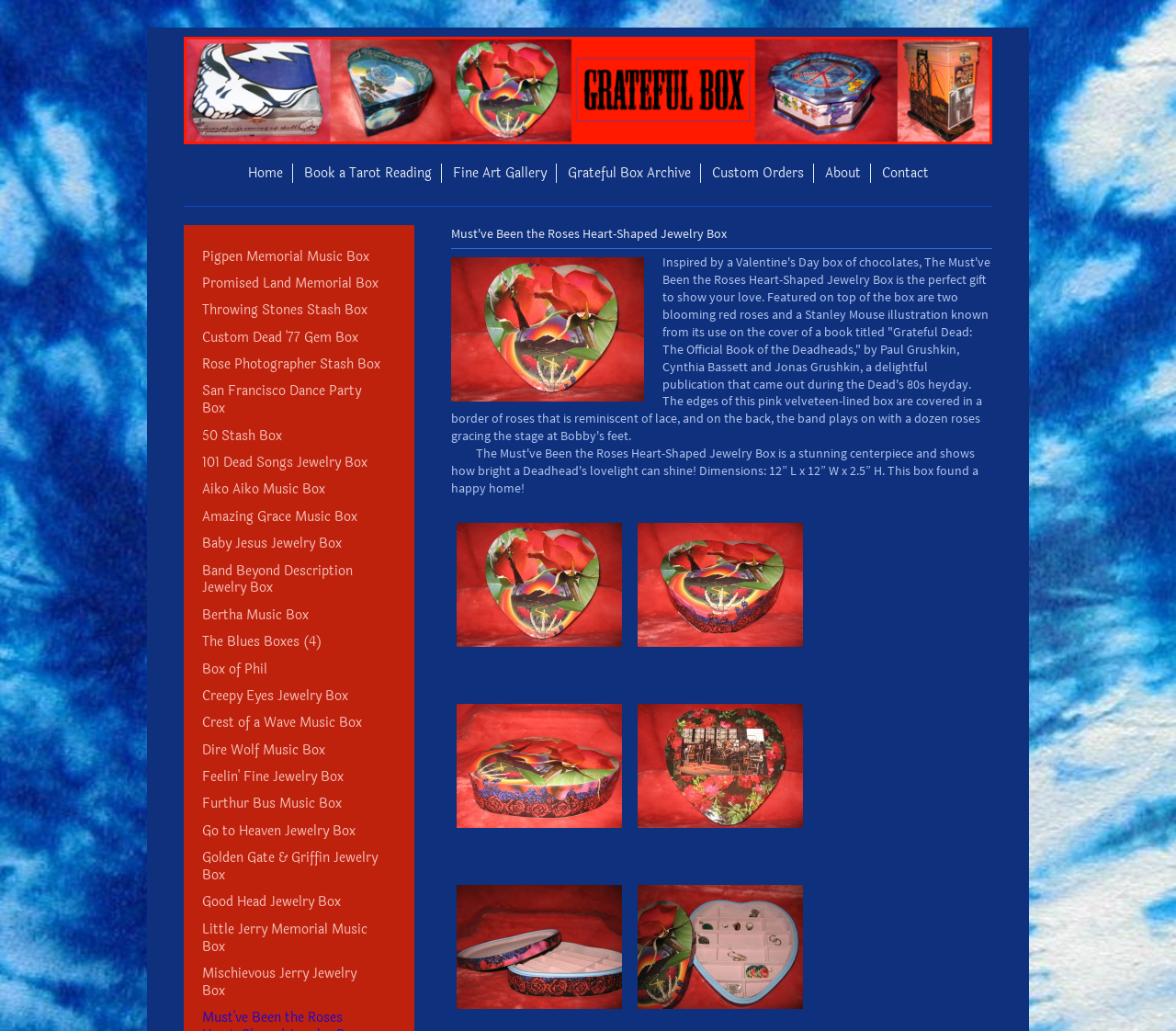Using the webpage screenshot and the element description Home, determine the bounding box coordinates. Specify the coordinates in the format (top-left x, top-left y, bottom-right x, bottom-right y) with values ranging from 0 to 1.

[0.203, 0.159, 0.249, 0.177]